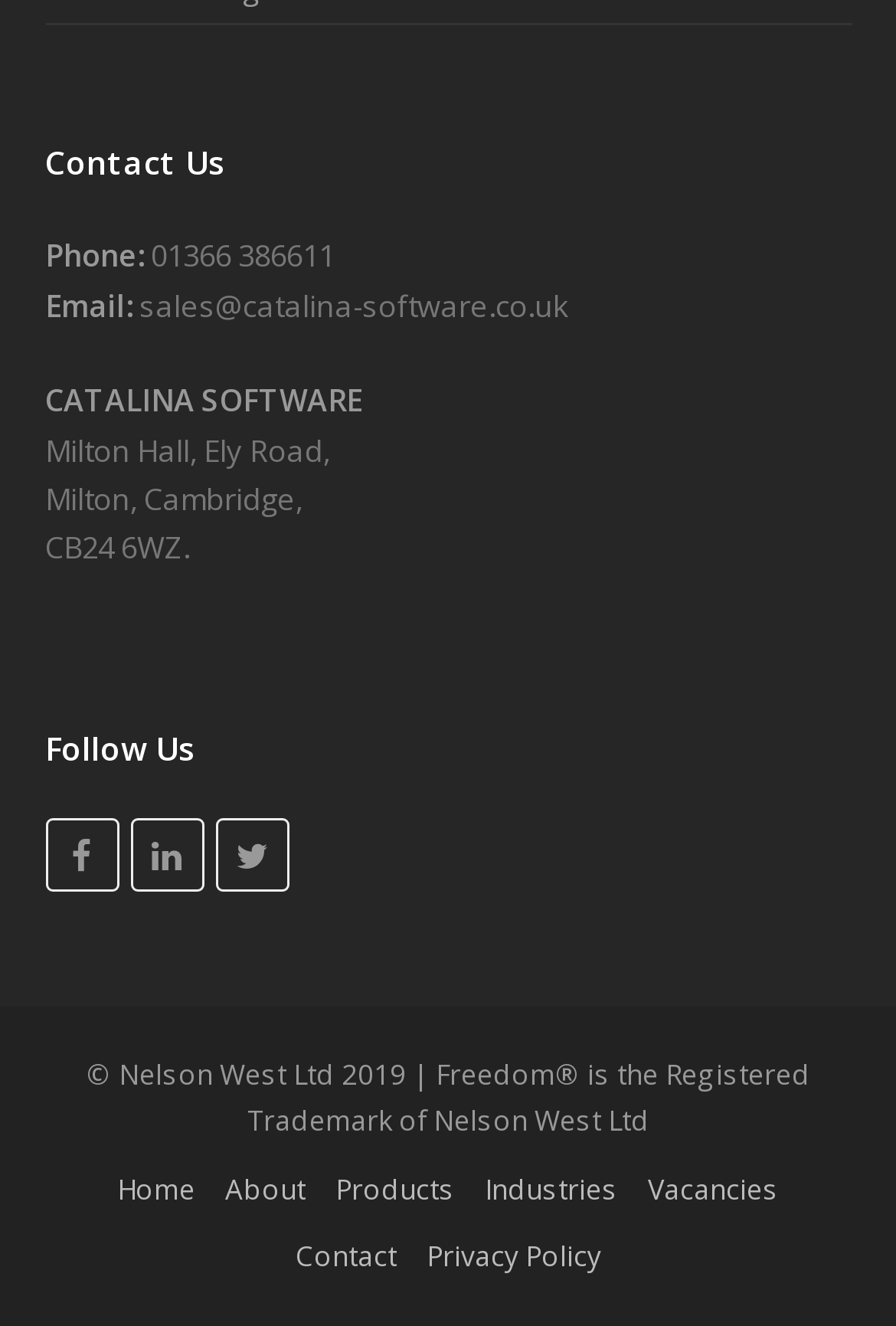Find the bounding box of the UI element described as follows: "Privacy Policy".

[0.476, 0.933, 0.671, 0.962]